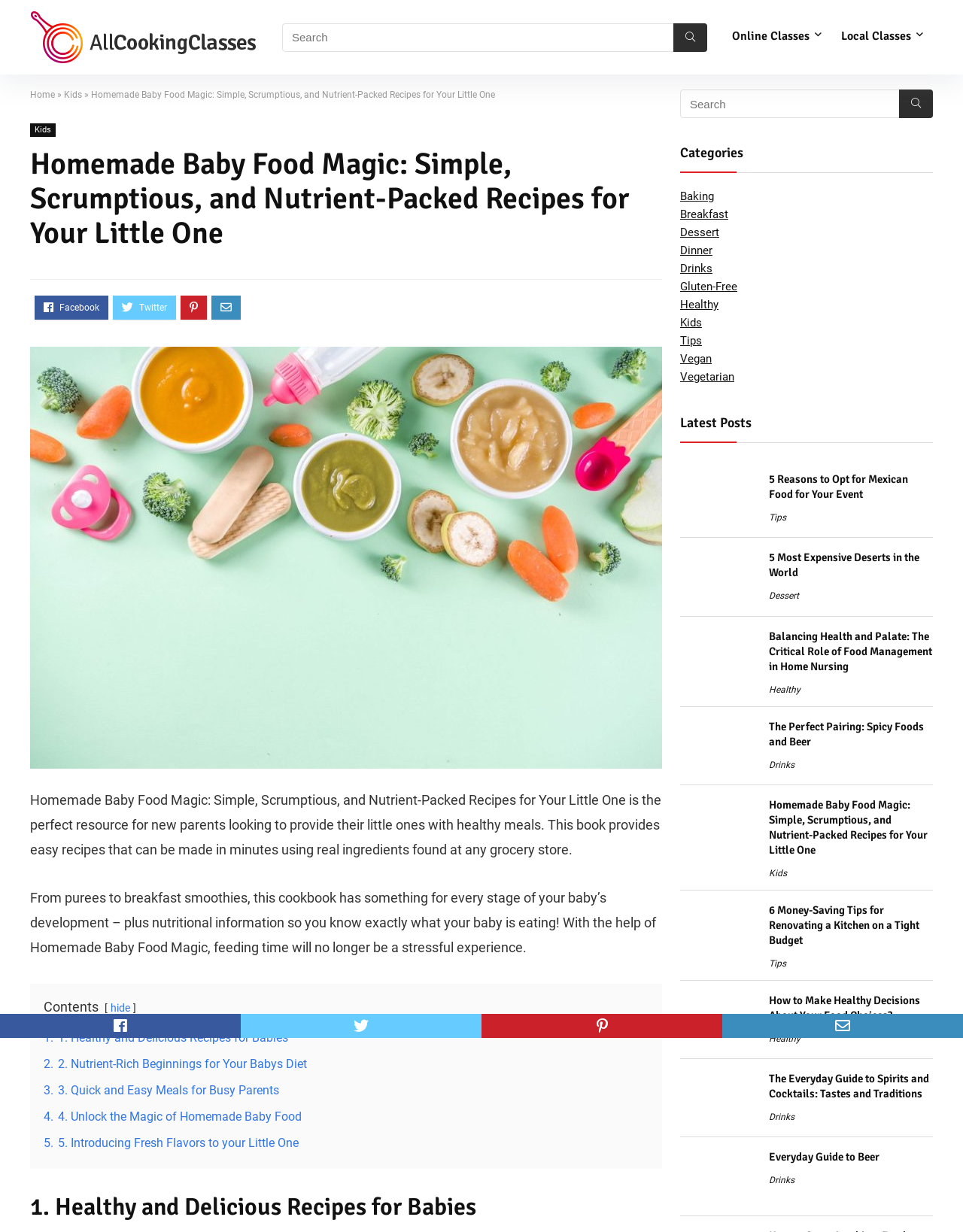Identify the bounding box coordinates for the region of the element that should be clicked to carry out the instruction: "Search for recipes". The bounding box coordinates should be four float numbers between 0 and 1, i.e., [left, top, right, bottom].

[0.293, 0.019, 0.734, 0.042]